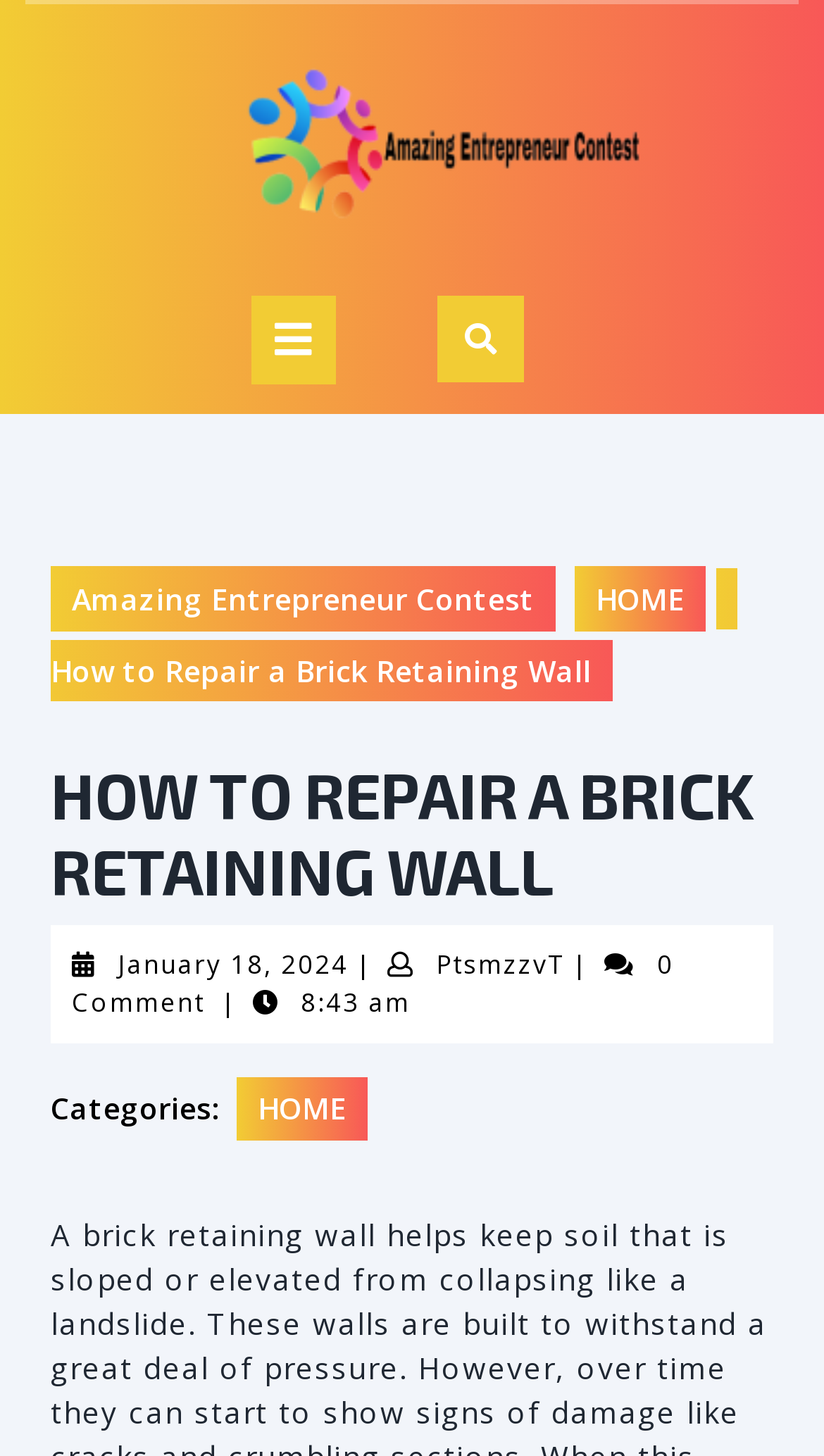What is the time of publication of this article?
Provide a detailed answer to the question, using the image to inform your response.

The time of publication can be found in the '8:43 am' text element, which is located below the article title and date, and next to the categories section.